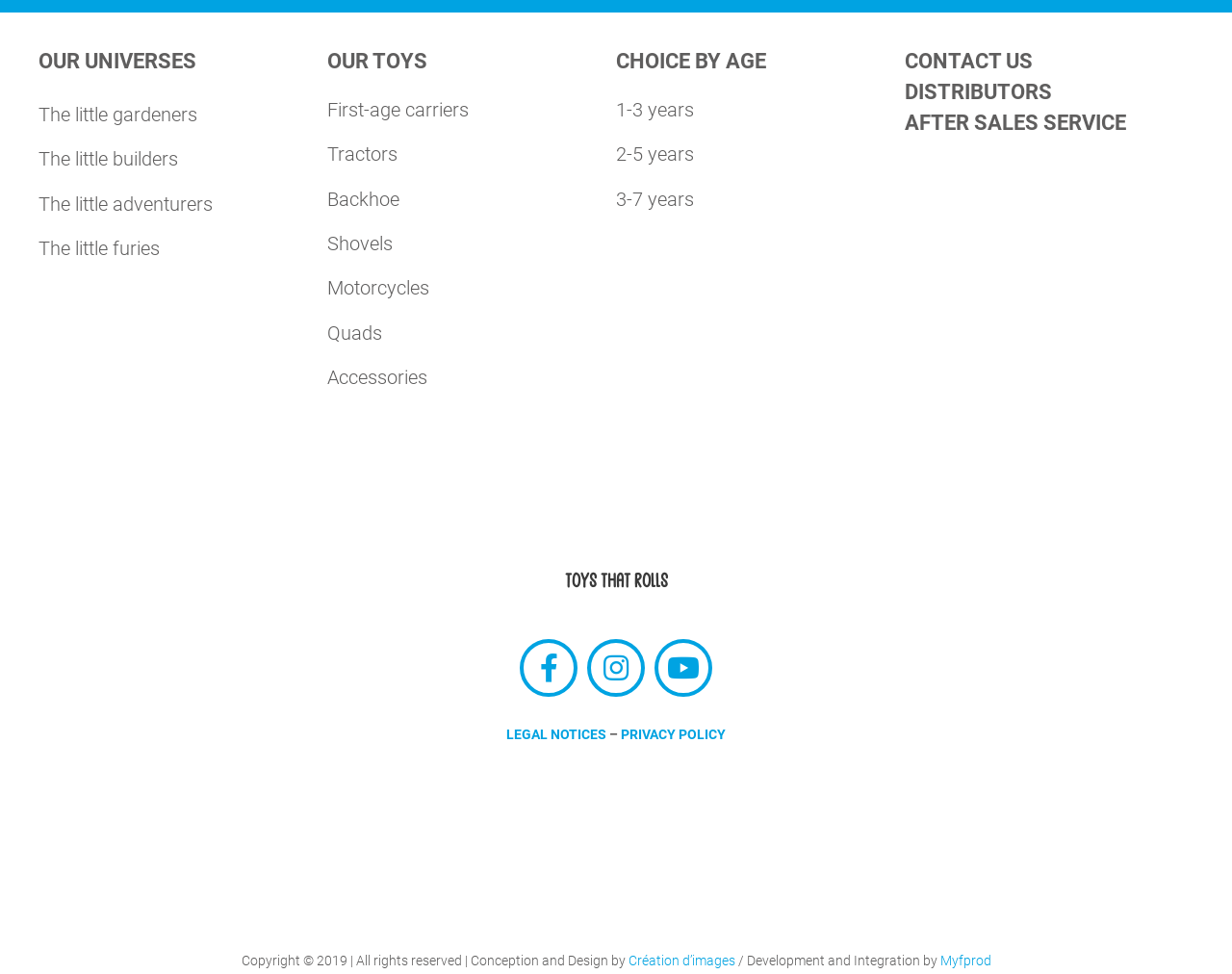Please give the bounding box coordinates of the area that should be clicked to fulfill the following instruction: "Contact us". The coordinates should be in the format of four float numbers from 0 to 1, i.e., [left, top, right, bottom].

[0.734, 0.051, 0.838, 0.076]